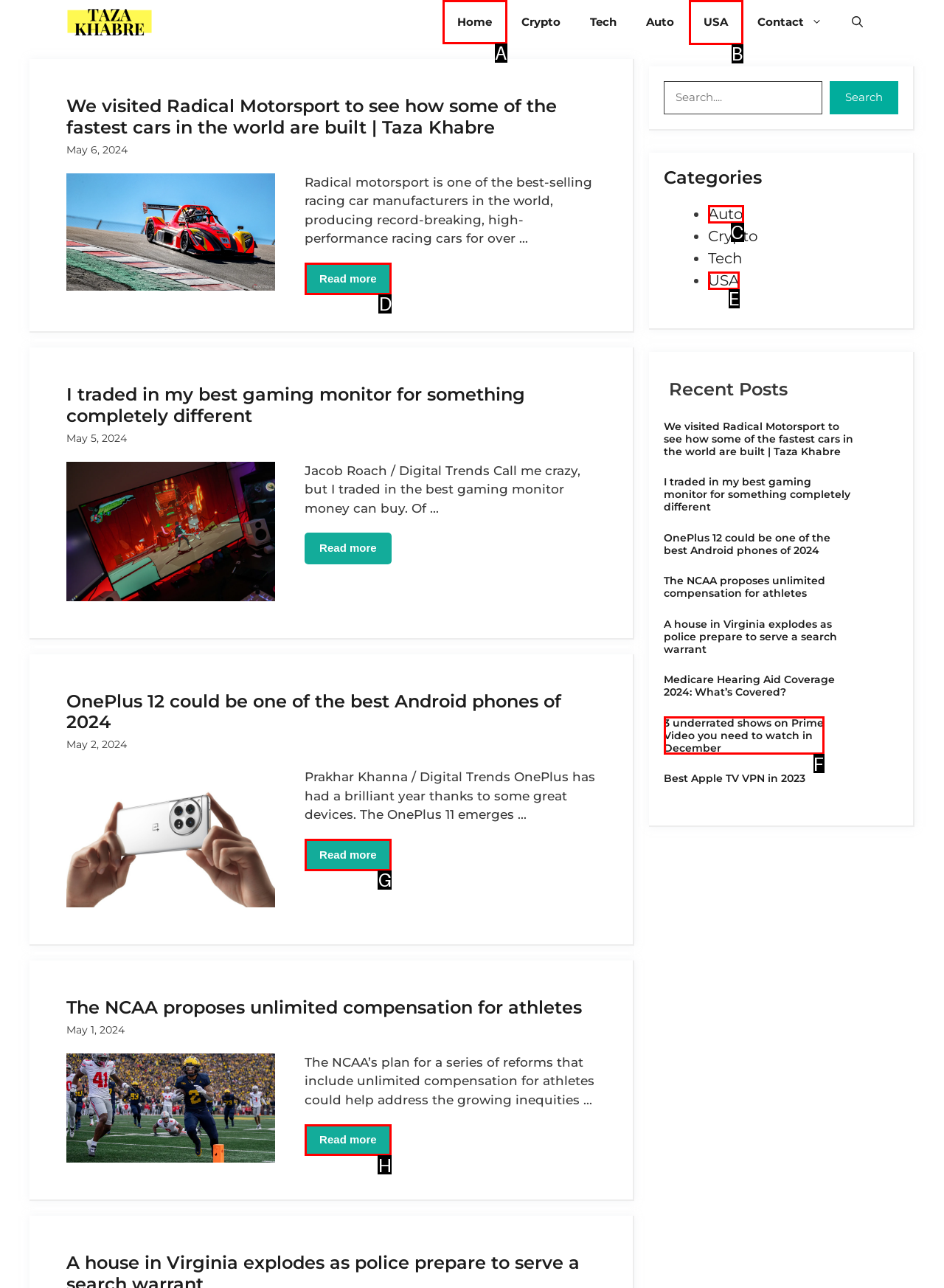Tell me which element should be clicked to achieve the following objective: Click on the 'Home' link
Reply with the letter of the correct option from the displayed choices.

A